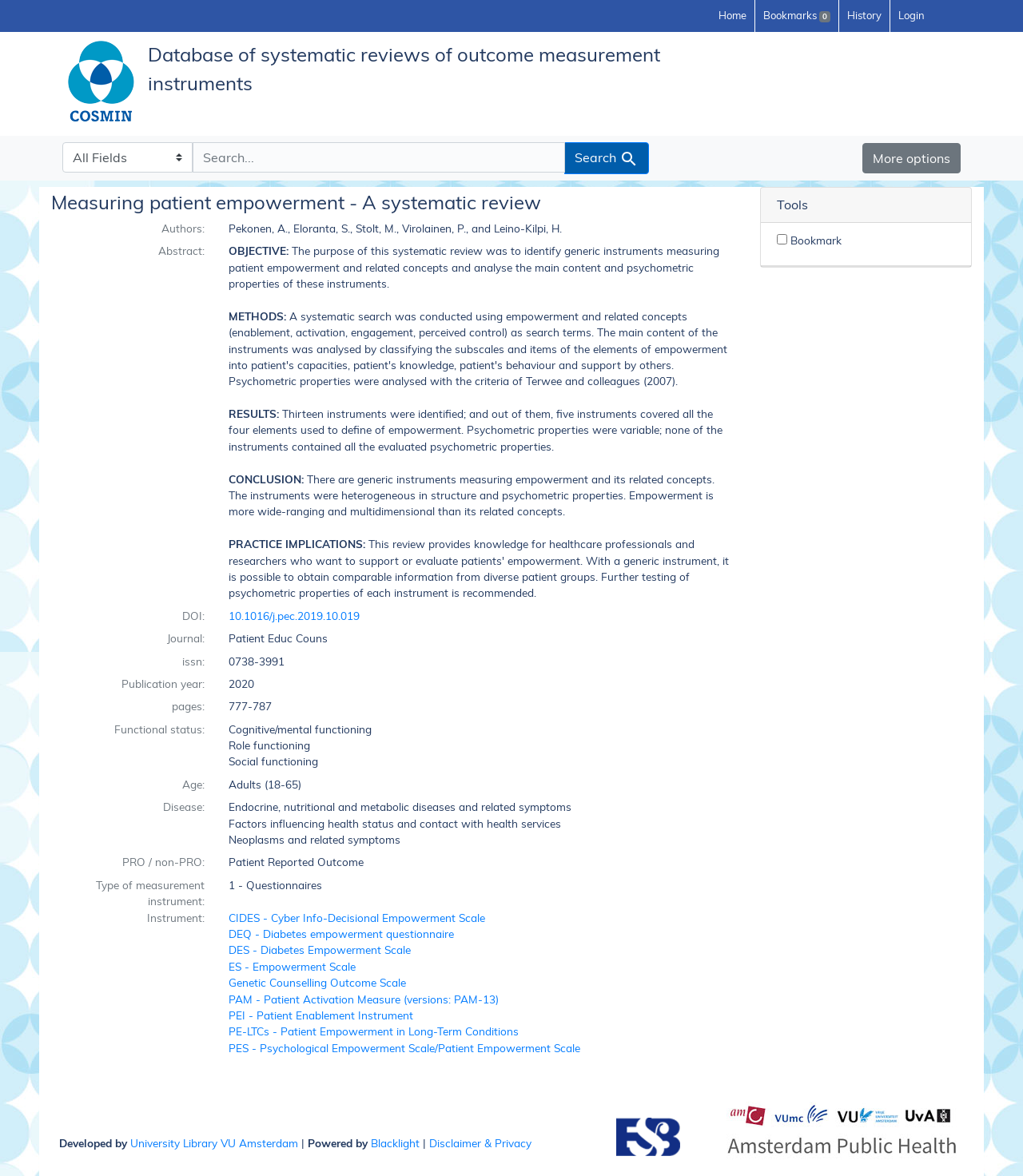Determine the bounding box coordinates in the format (top-left x, top-left y, bottom-right x, bottom-right y). Ensure all values are floating point numbers between 0 and 1. Identify the bounding box of the UI element described by: Search

None